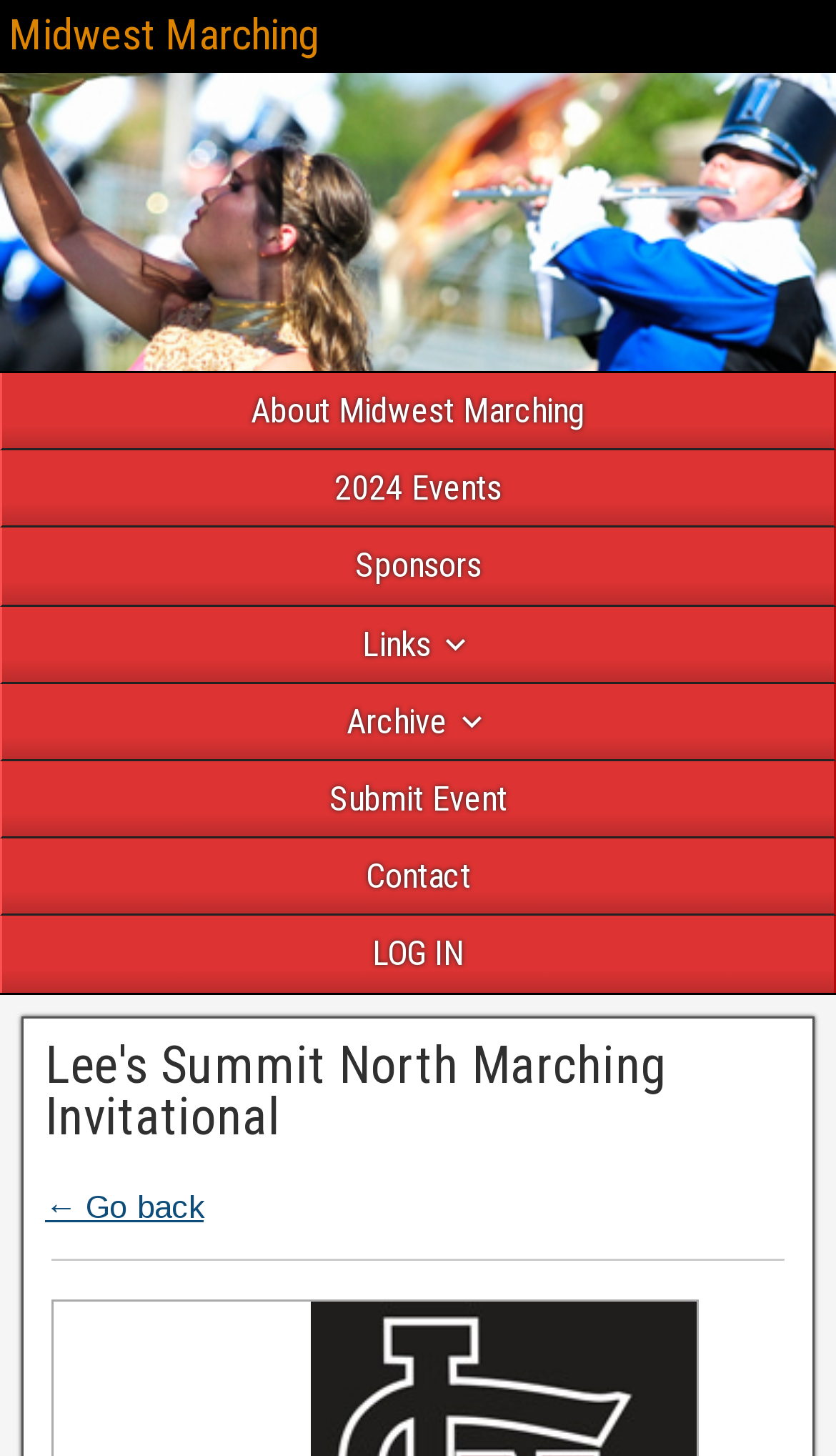Determine the bounding box coordinates for the element that should be clicked to follow this instruction: "view Lee's Summit North Marching Invitational". The coordinates should be given as four float numbers between 0 and 1, in the format [left, top, right, bottom].

[0.054, 0.711, 0.797, 0.787]